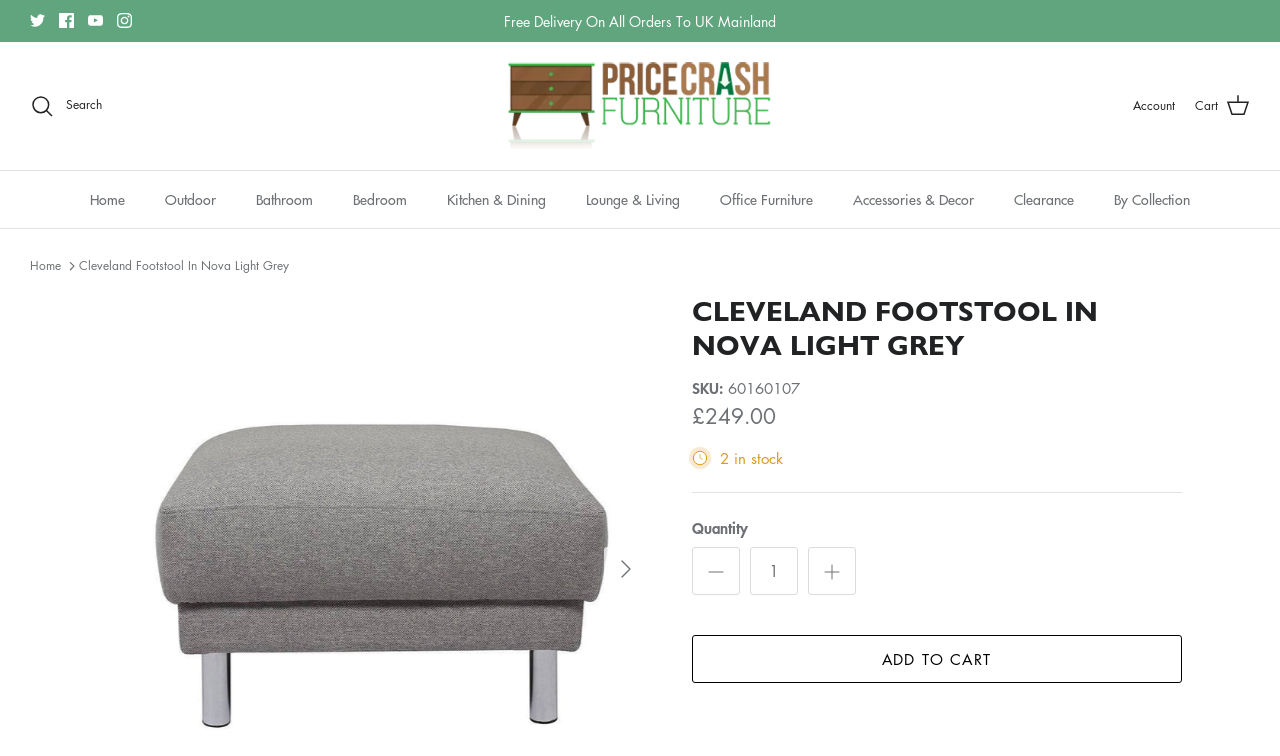Extract the primary heading text from the webpage.

CLEVELAND FOOTSTOOL IN NOVA LIGHT GREY